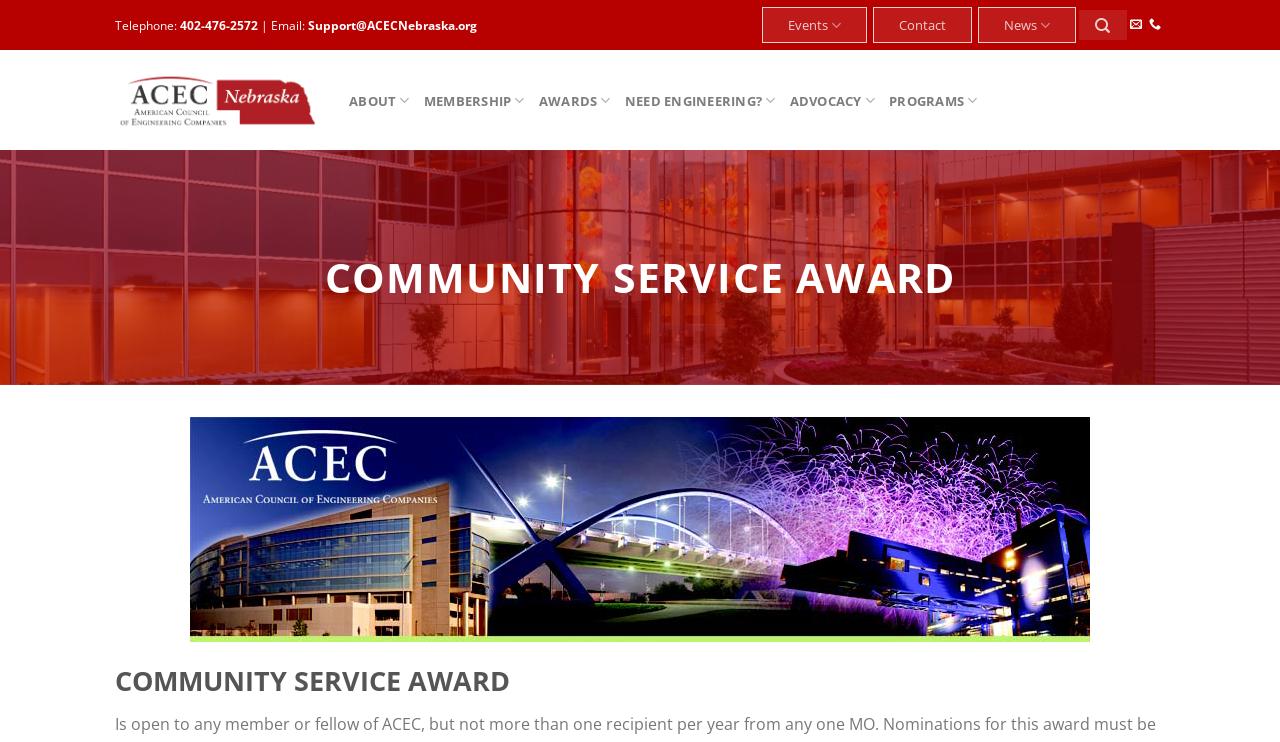Find the bounding box coordinates for the area that must be clicked to perform this action: "View events".

[0.595, 0.009, 0.677, 0.059]